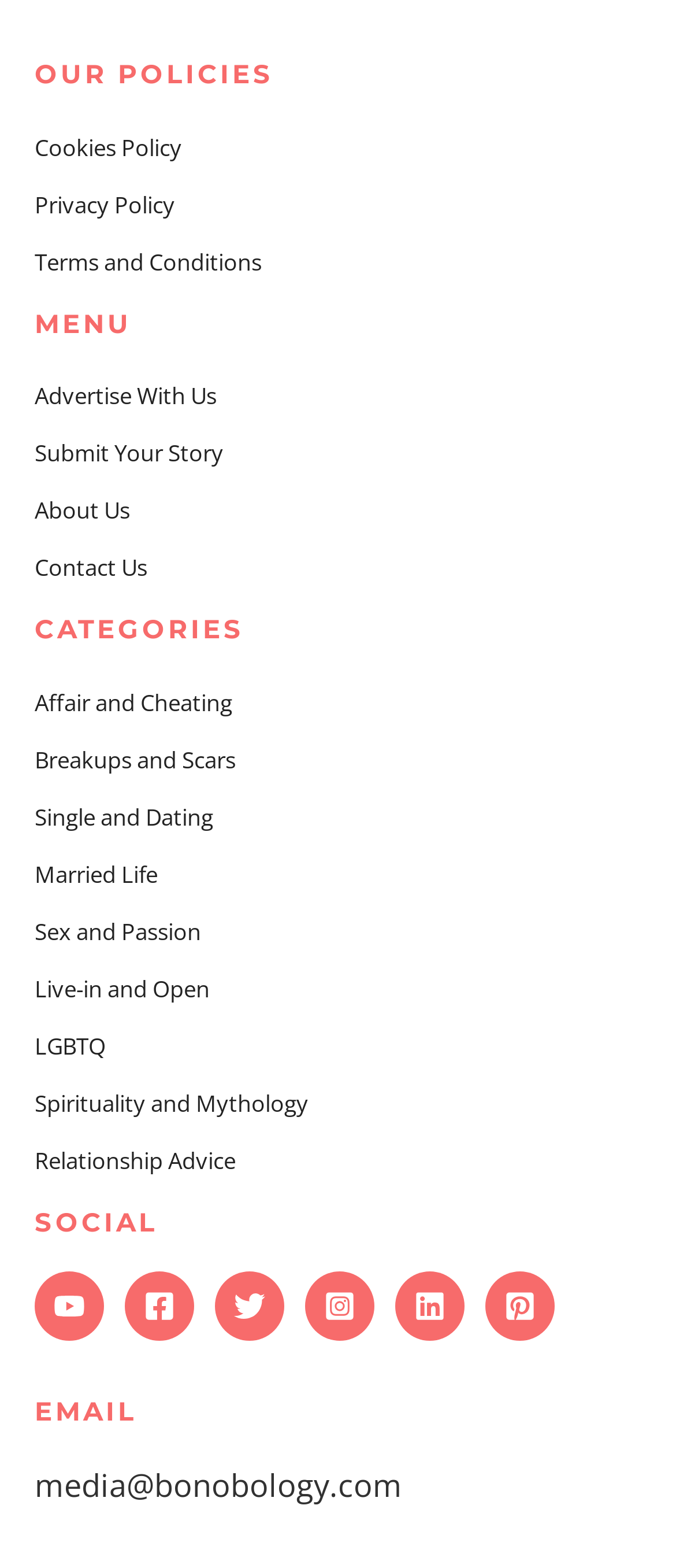Respond to the following query with just one word or a short phrase: 
What is the email address listed?

media@bonobology.com